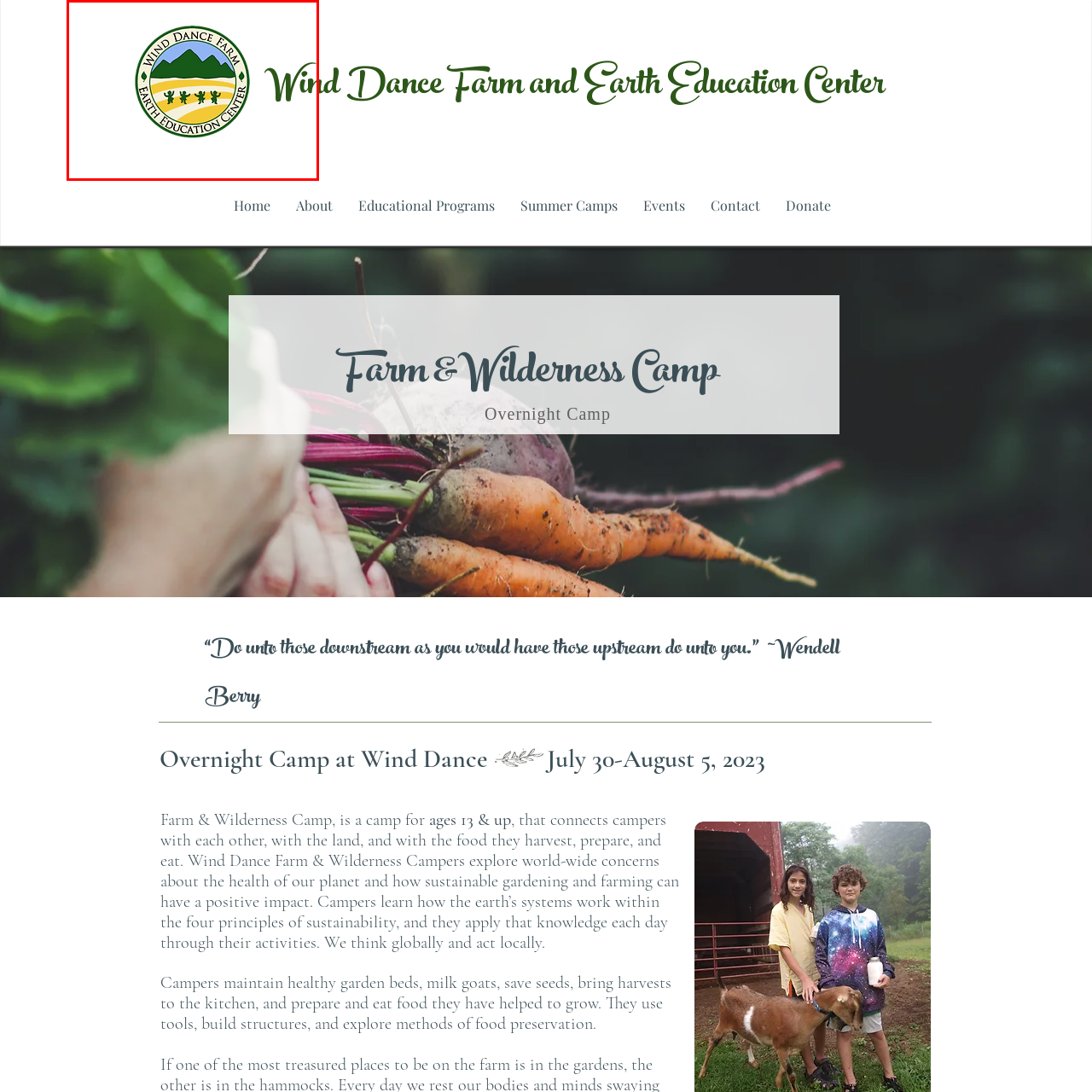What is written at the top of the logo?
Carefully examine the image highlighted by the red bounding box and provide a detailed answer to the question.

The caption explicitly states that the words 'WIND DANCE FARM' are written prominently at the top of the logo, which is a circular emblem featuring a vibrant landscape with rolling hills and a mountain silhouette in the background.